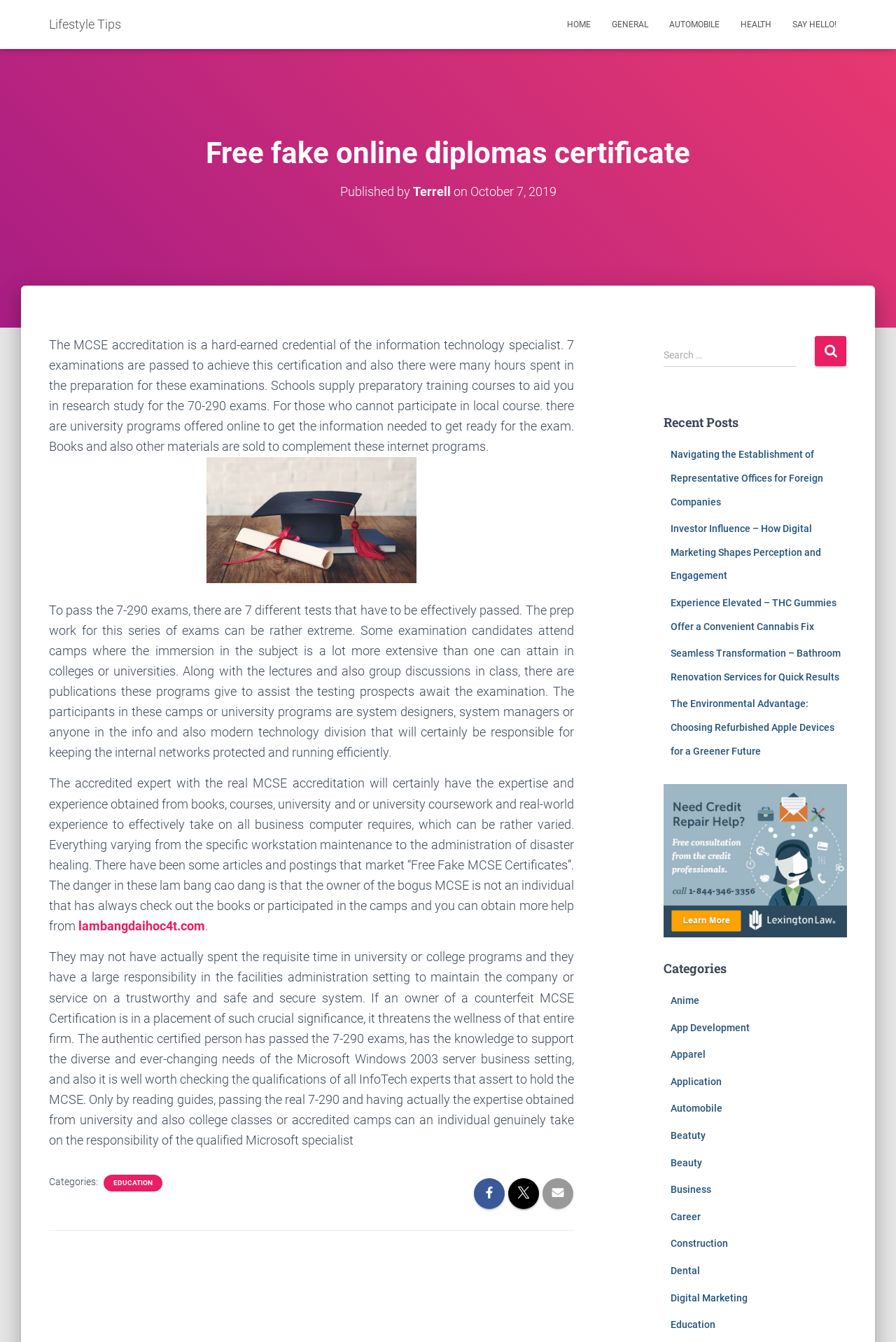Find the bounding box coordinates of the clickable area that will achieve the following instruction: "Visit the 'lambangdaihoc4t.com' website".

[0.088, 0.685, 0.229, 0.695]